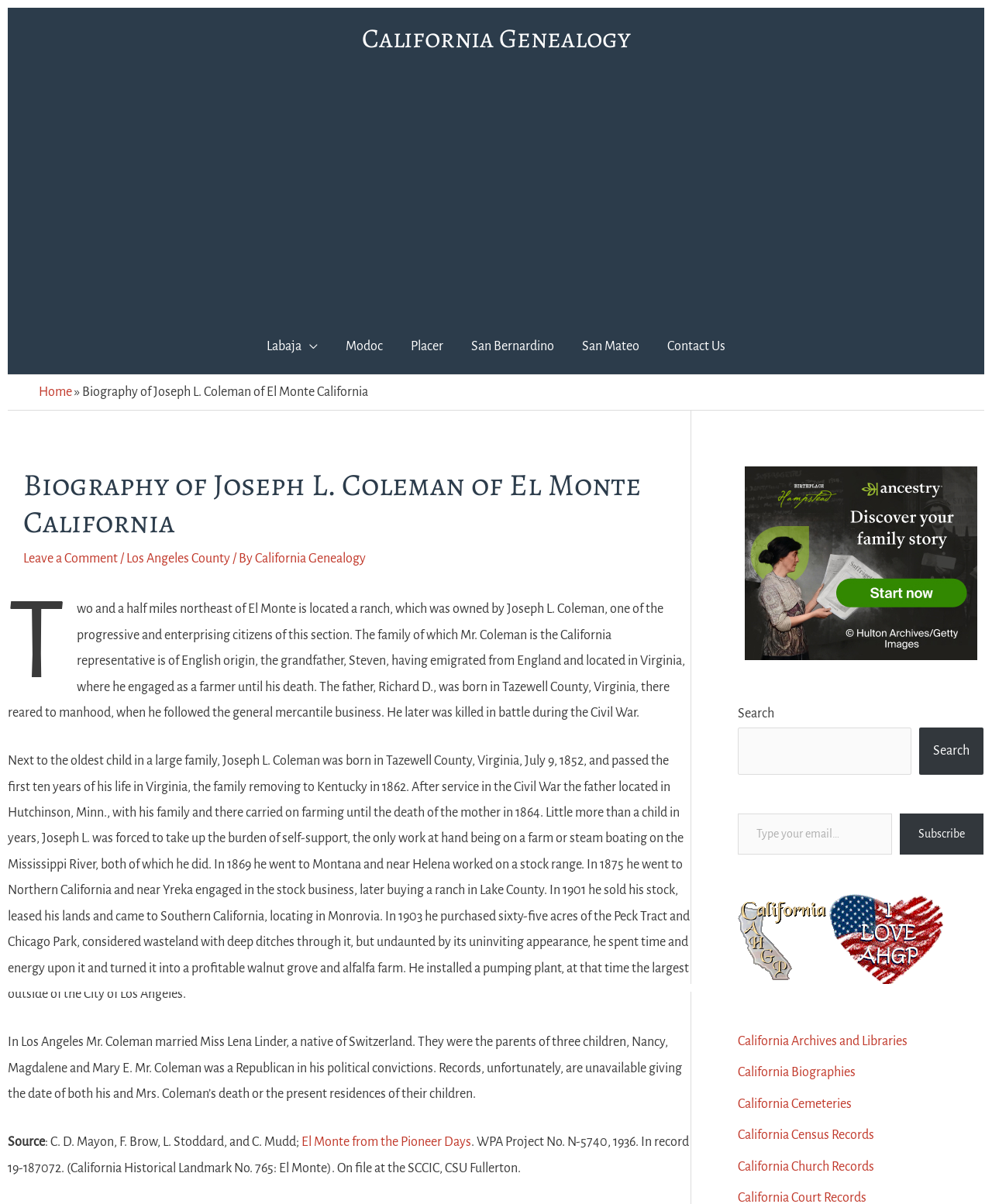Please extract and provide the main headline of the webpage.

Biography of Joseph L. Coleman of El Monte California